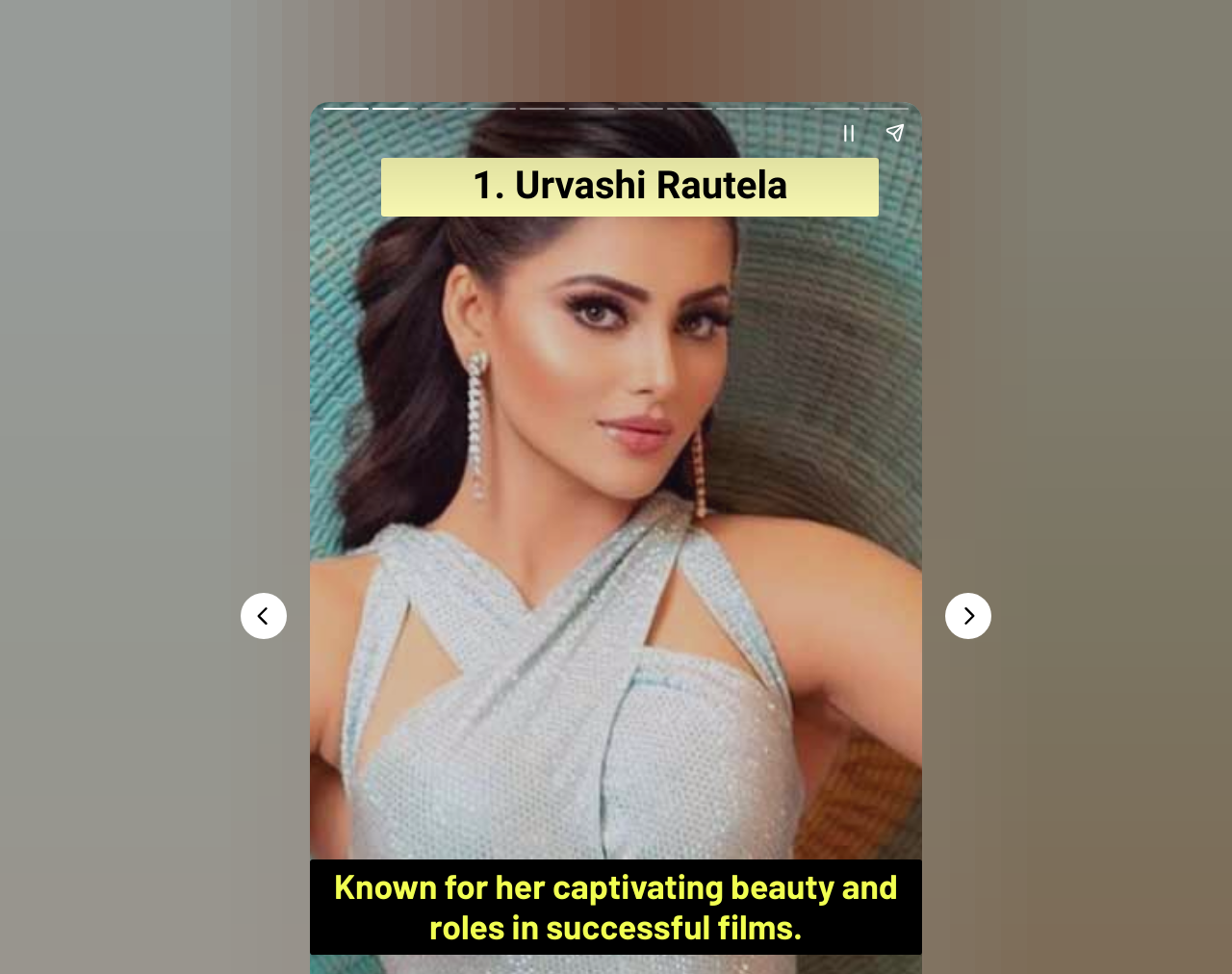What is the layout of the complementary section?
Answer the question with as much detail as possible.

The complementary section has two parts, one with a bounding box of [0.252, 0.104, 0.748, 0.243] and another with [0.252, 0.104, 0.289, 0.152], which suggests that the layout of the complementary section is divided into two columns.